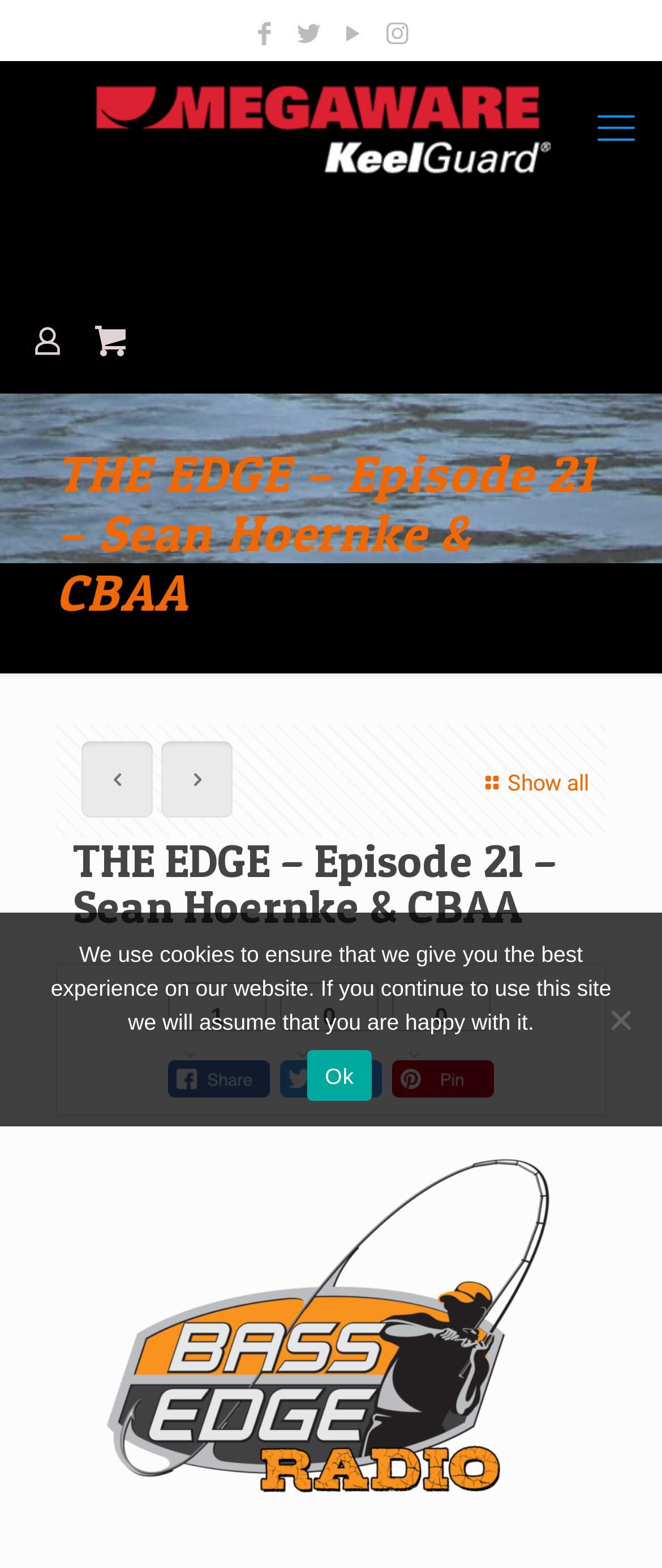Locate and extract the text of the main heading on the webpage.

THE EDGE – Episode 21 – Sean Hoernke & CBAA